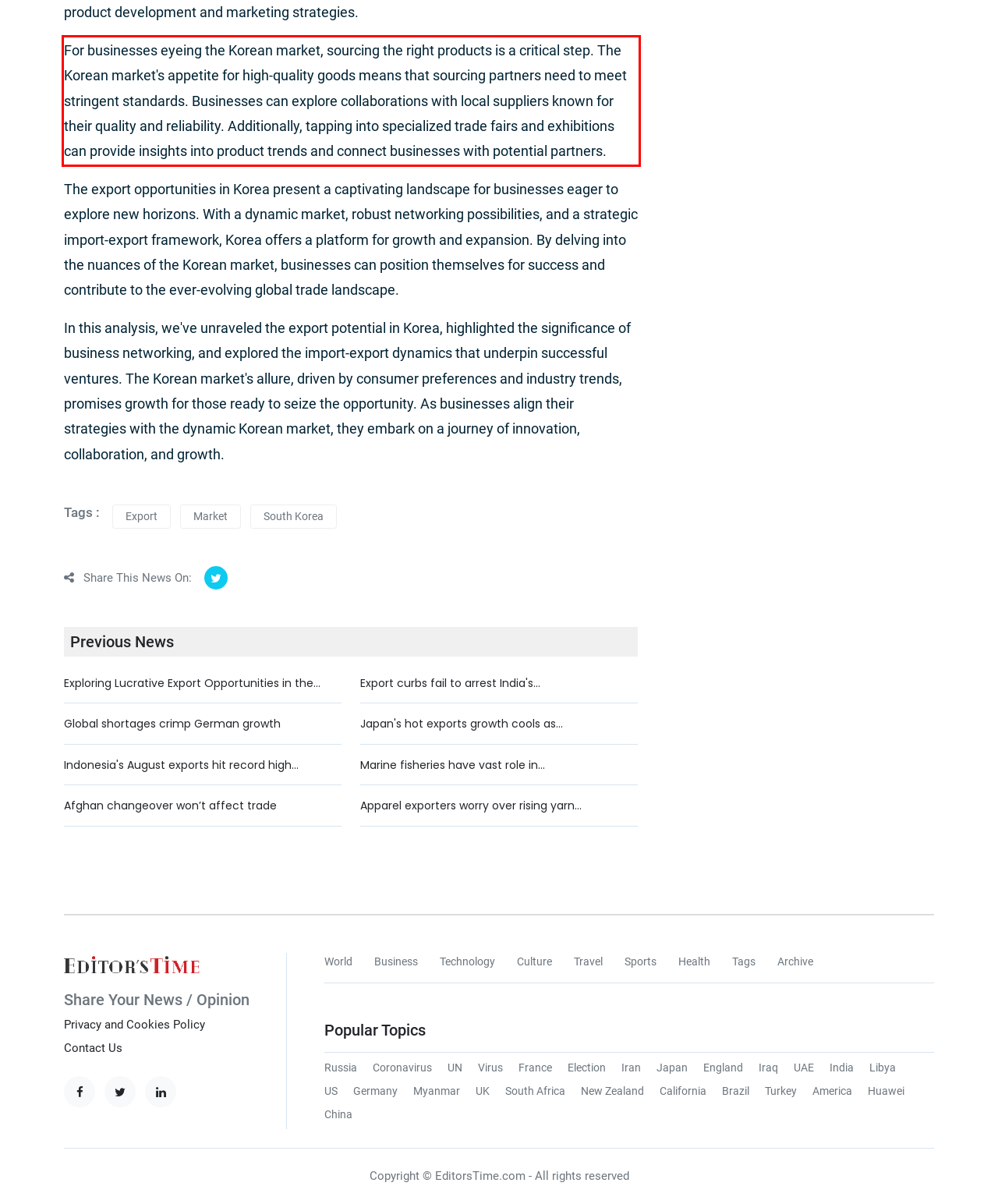Given a webpage screenshot, locate the red bounding box and extract the text content found inside it.

For businesses eyeing the Korean market, sourcing the right products is a critical step. The Korean market's appetite for high-quality goods means that sourcing partners need to meet stringent standards. Businesses can explore collaborations with local suppliers known for their quality and reliability. Additionally, tapping into specialized trade fairs and exhibitions can provide insights into product trends and connect businesses with potential partners.